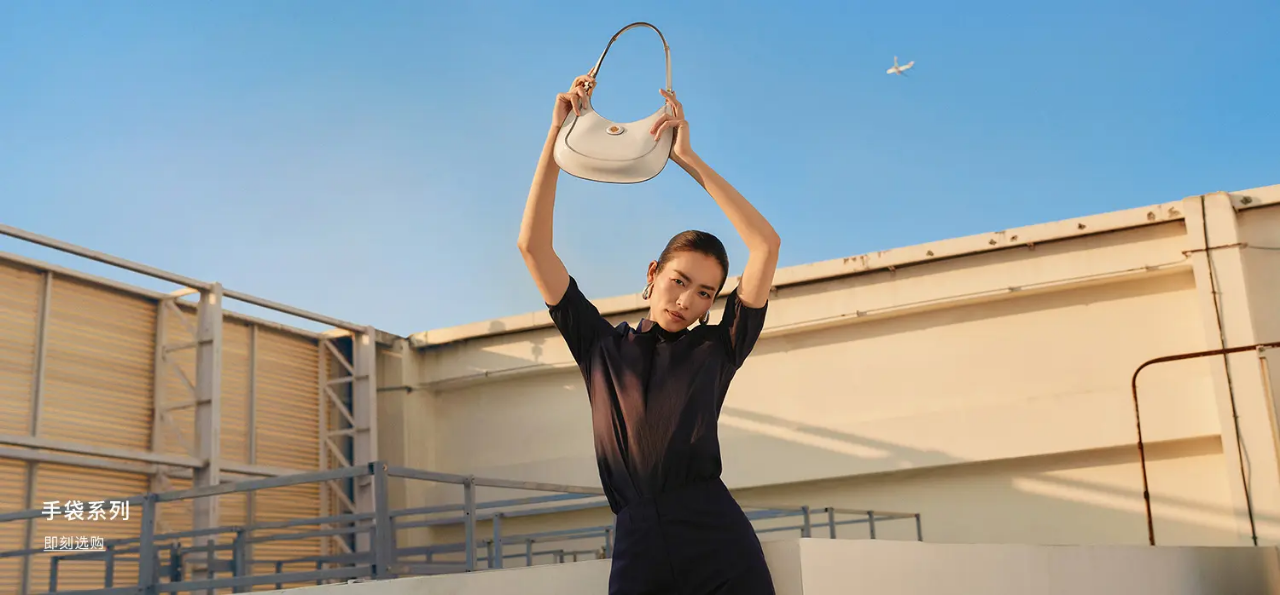Answer the question in a single word or phrase:
What is the color of the model's outfit?

Dark